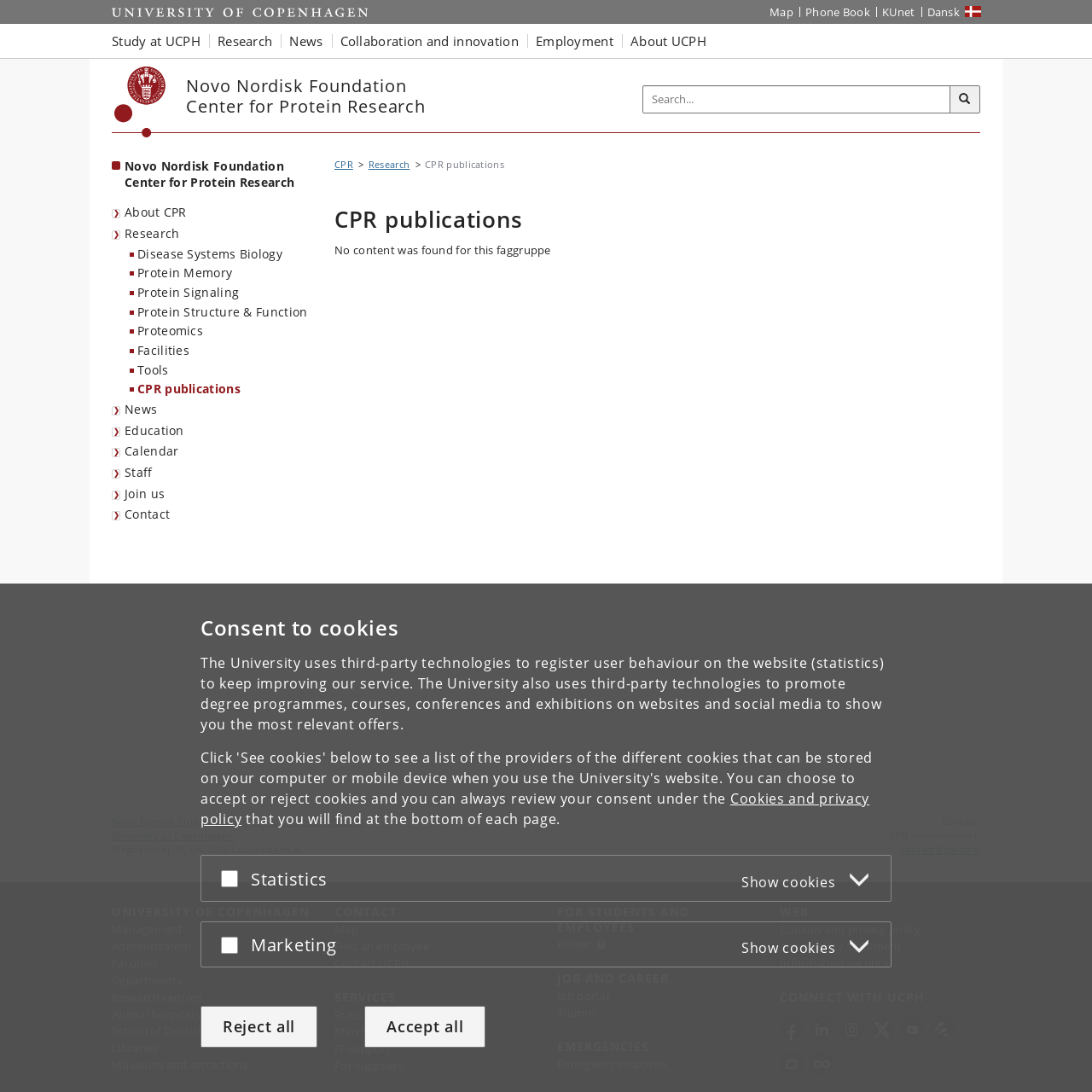Provide a one-word or short-phrase response to the question:
What is the name of the center for protein research?

Novo Nordisk Foundation Center for Protein Research